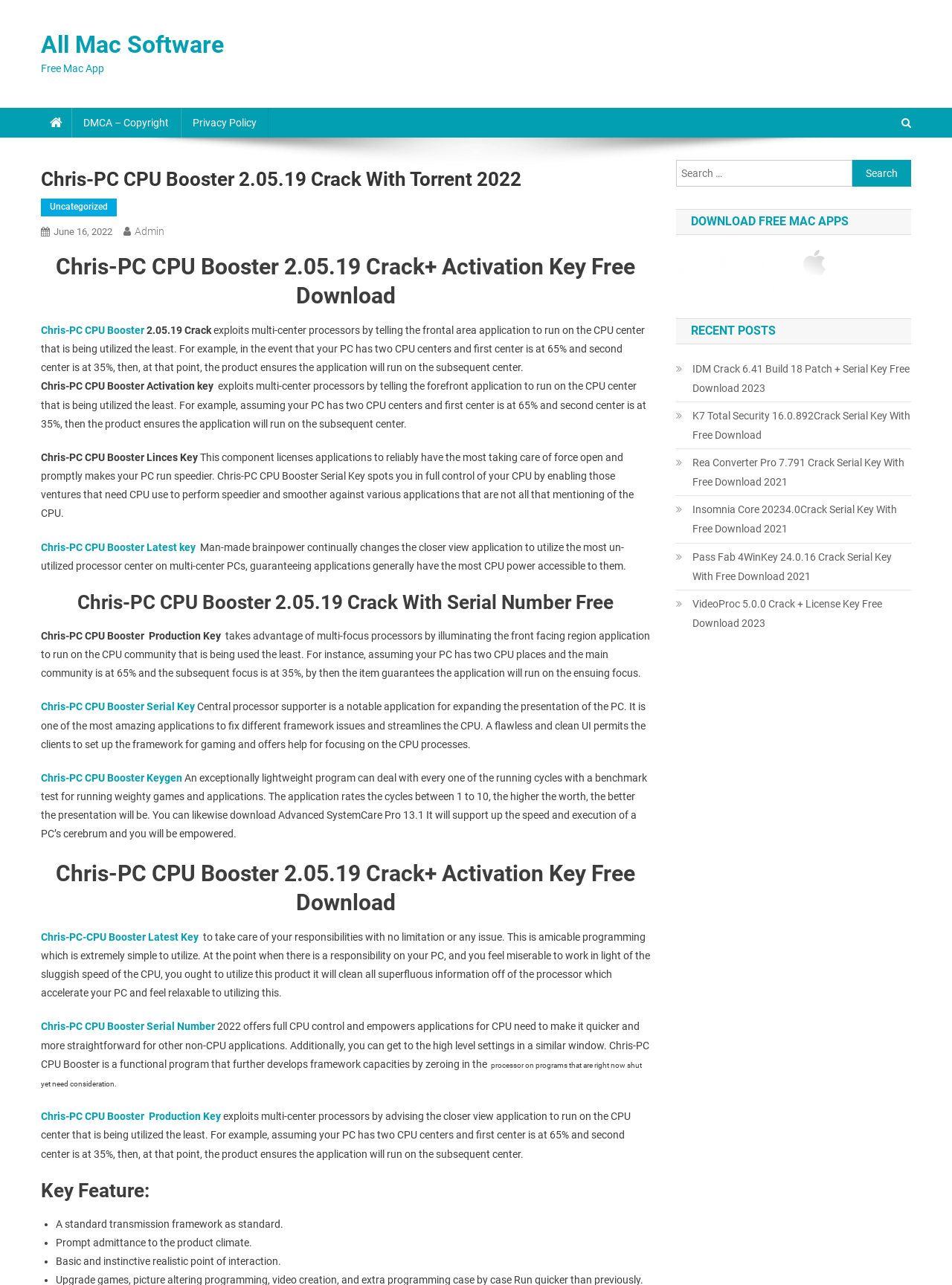Please determine the bounding box coordinates of the element to click on in order to accomplish the following task: "Download Chris-PC CPU Booster 2.05.19 Crack With Torrent 2022". Ensure the coordinates are four float numbers ranging from 0 to 1, i.e., [left, top, right, bottom].

[0.043, 0.131, 0.683, 0.149]